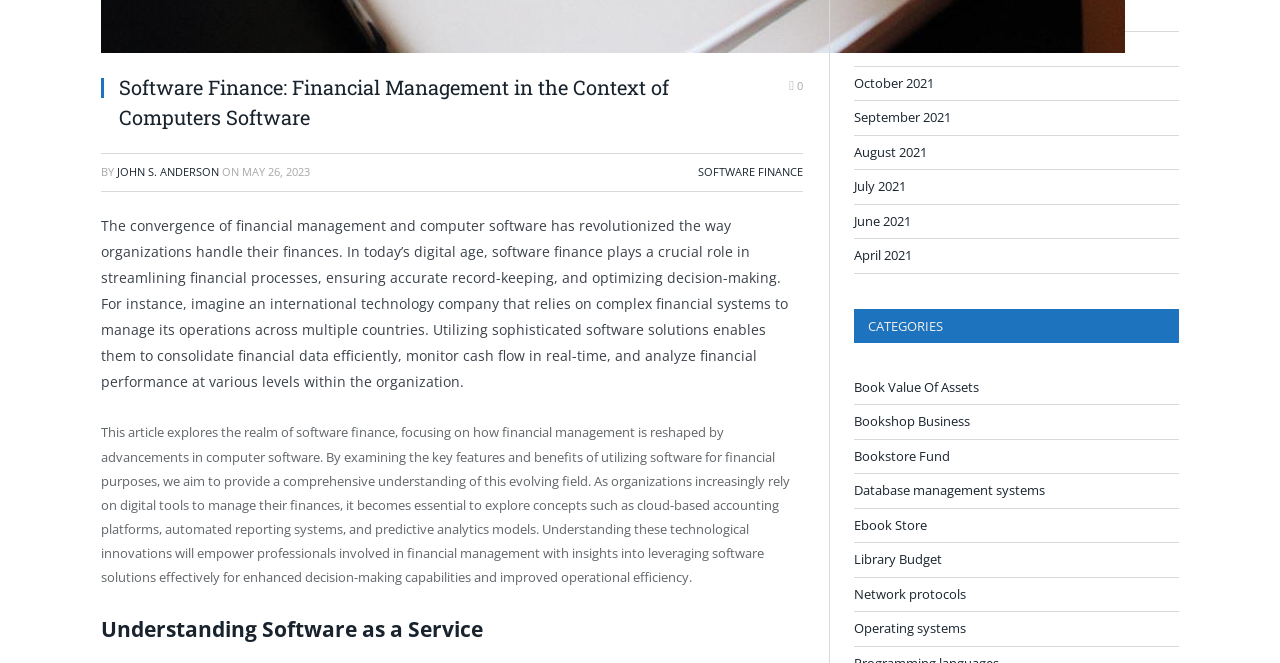Pinpoint the bounding box coordinates of the element you need to click to execute the following instruction: "Click on the 'SOFTWARE FINANCE' link". The bounding box should be represented by four float numbers between 0 and 1, in the format [left, top, right, bottom].

[0.545, 0.248, 0.627, 0.27]